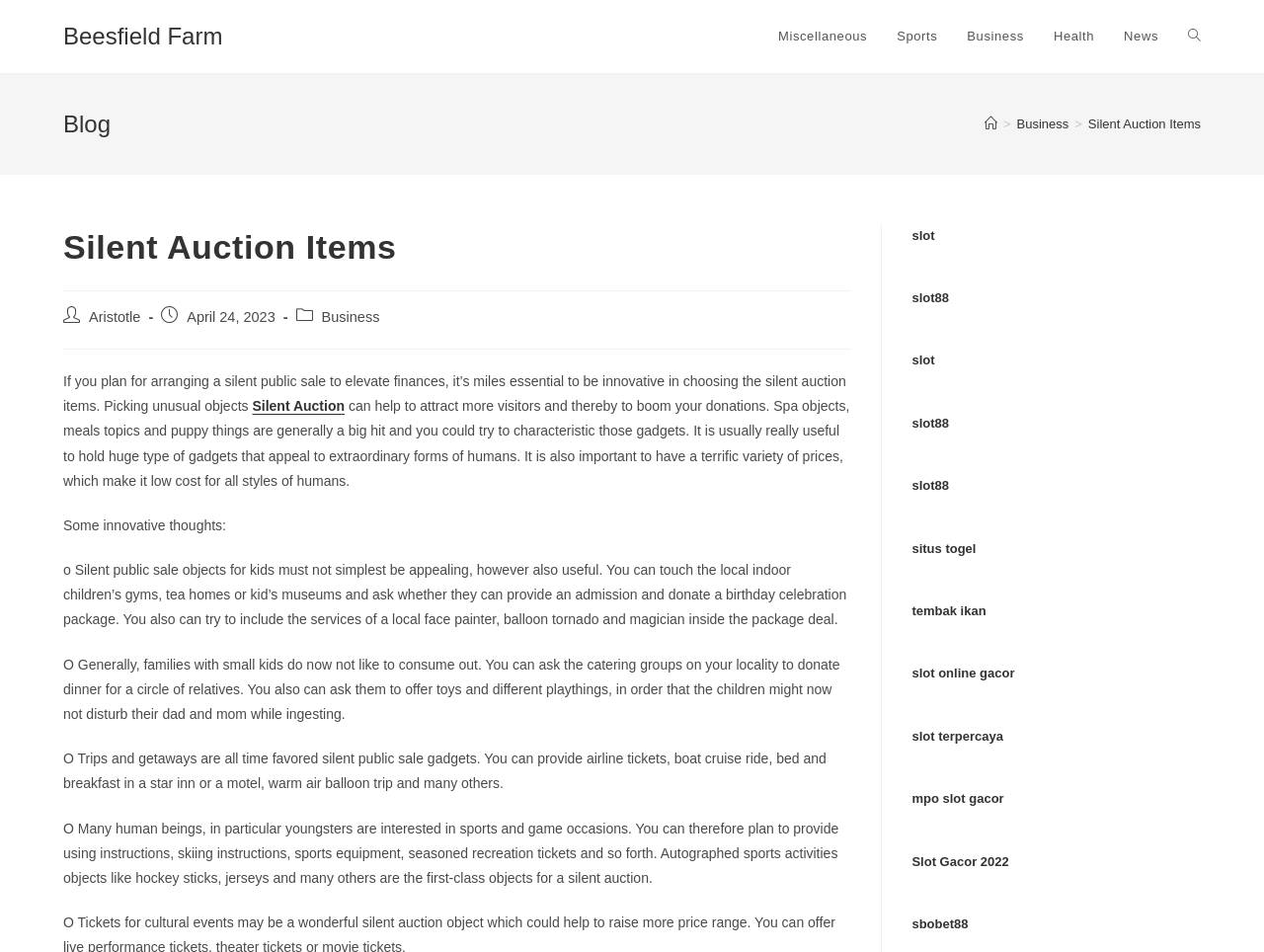Please determine the bounding box coordinates for the element with the description: "slot online gacor".

[0.721, 0.7, 0.803, 0.715]